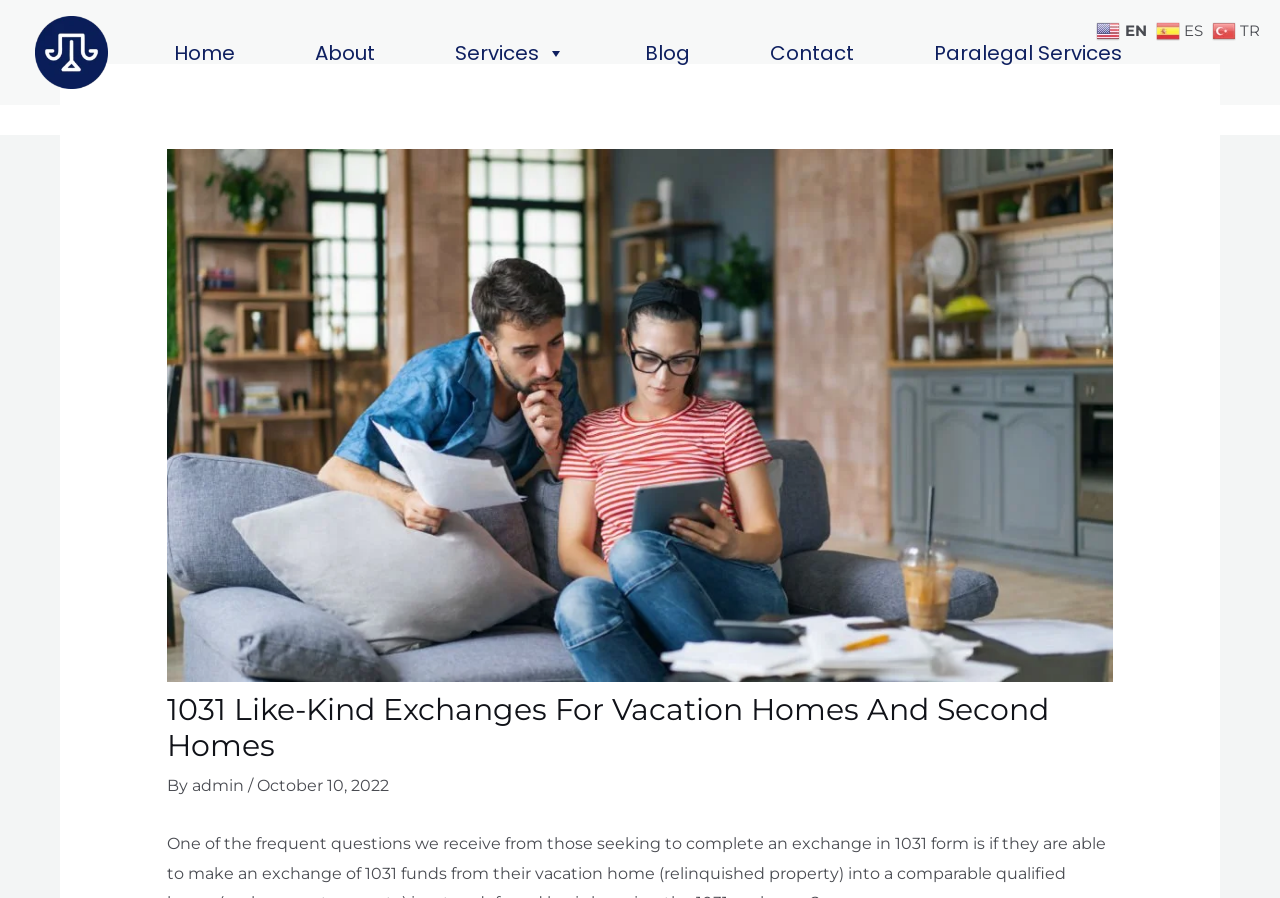Ascertain the bounding box coordinates for the UI element detailed here: "Paralegal Services". The coordinates should be provided as [left, top, right, bottom] with each value being a float between 0 and 1.

[0.722, 0.036, 0.884, 0.081]